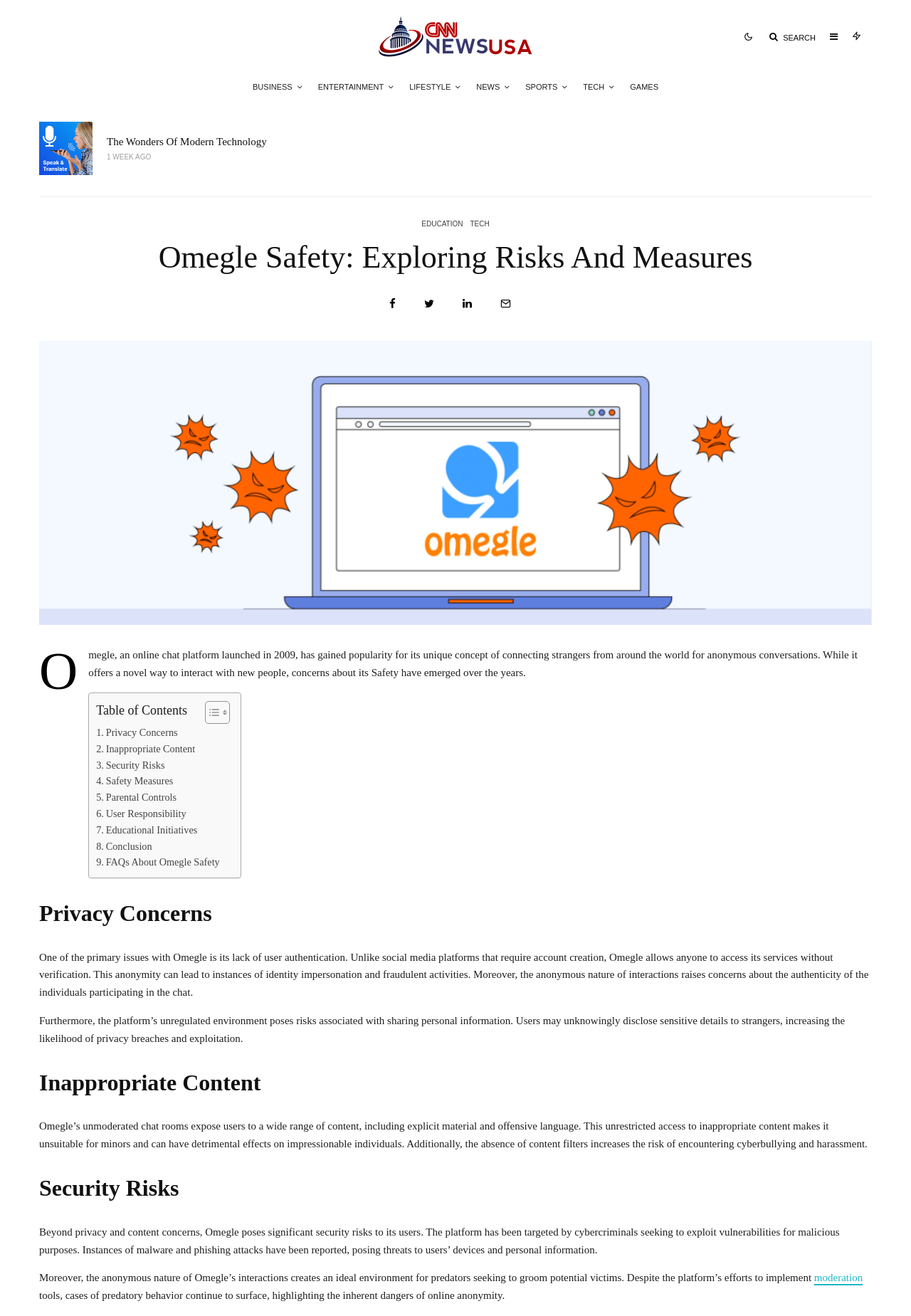Use a single word or phrase to answer the following:
What are some of the risks associated with using Omegle?

Privacy concerns, inappropriate content, security risks